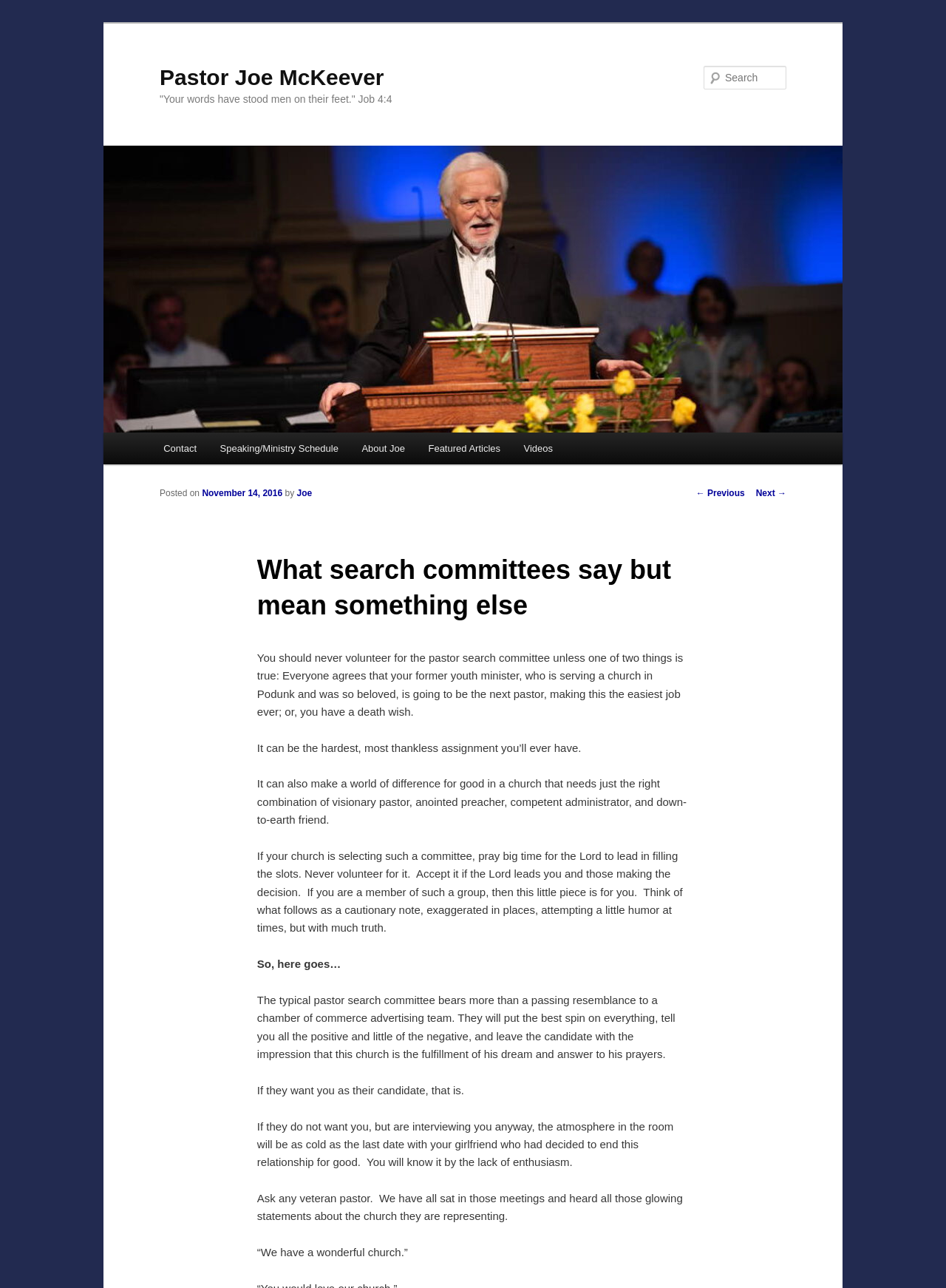Predict the bounding box coordinates of the area that should be clicked to accomplish the following instruction: "Read previous post". The bounding box coordinates should consist of four float numbers between 0 and 1, i.e., [left, top, right, bottom].

[0.736, 0.379, 0.787, 0.387]